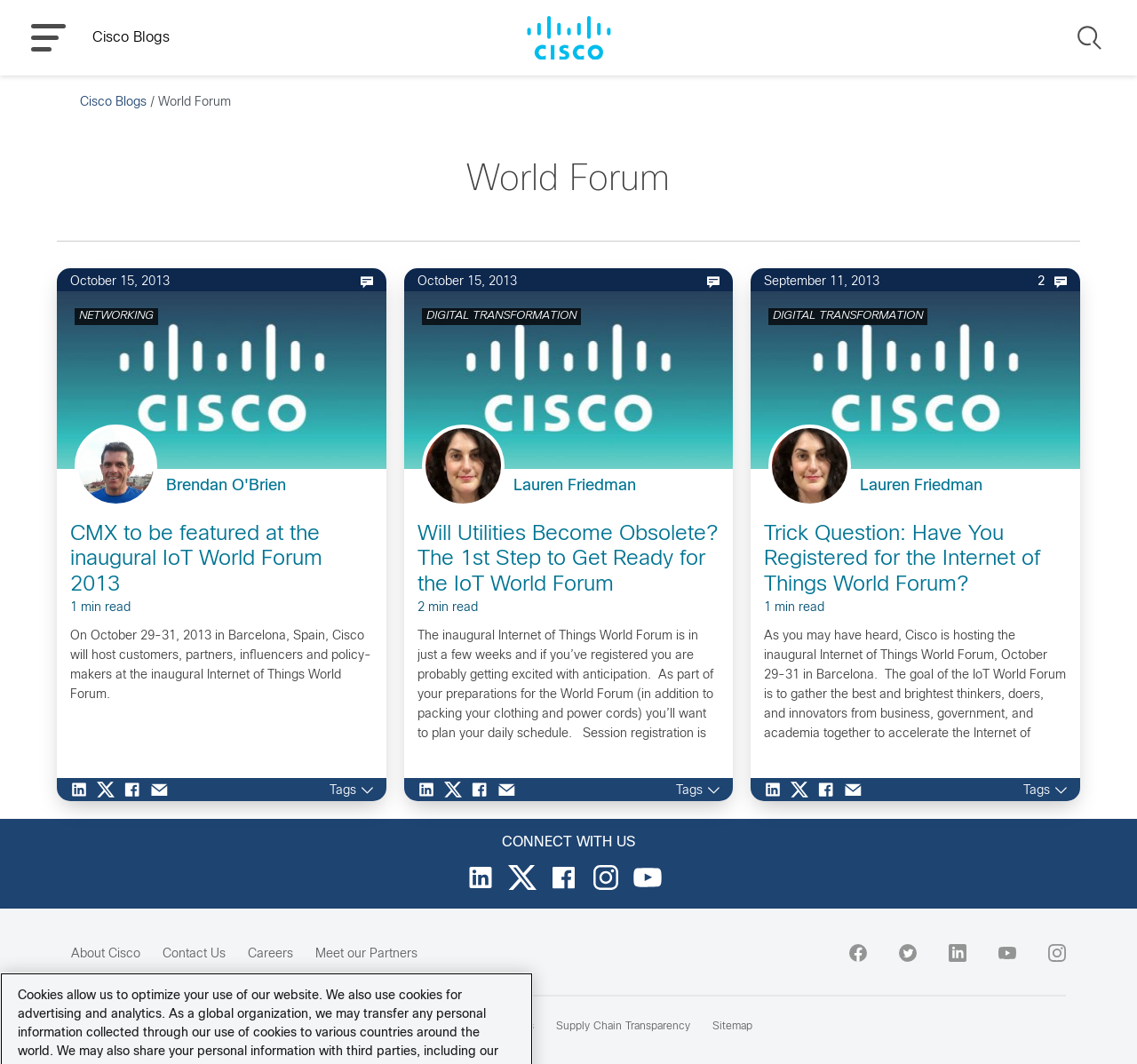Please determine the bounding box coordinates of the section I need to click to accomplish this instruction: "Click on the 'MENU' button".

[0.027, 0.023, 0.058, 0.048]